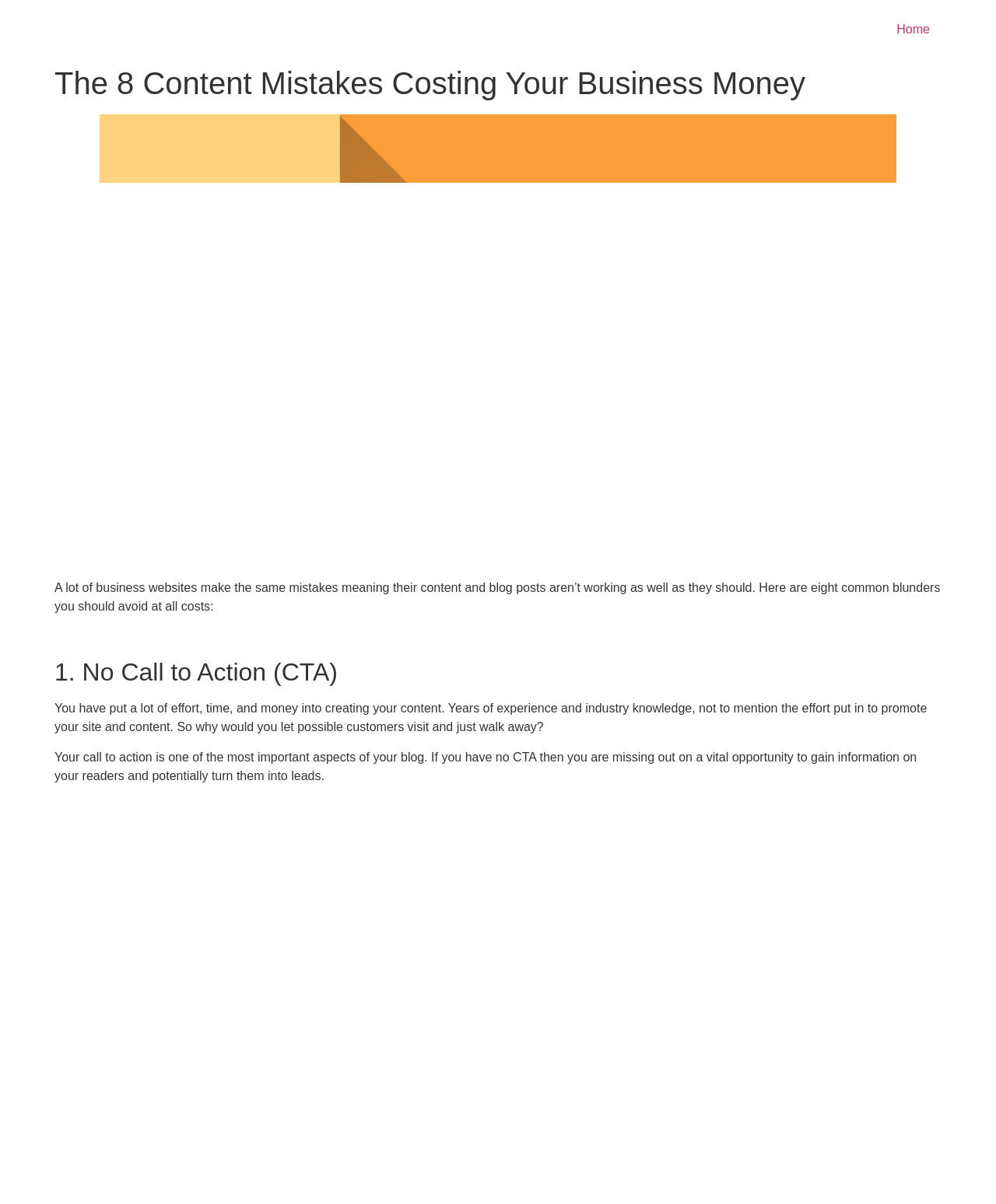What is the company name mentioned on the webpage?
Using the image, provide a detailed and thorough answer to the question.

The company name 'Wilson & Keys' is mentioned on the webpage as a link at the top left corner, and also as an image with the same name. This suggests that the webpage is related to the company Wilson & Keys.